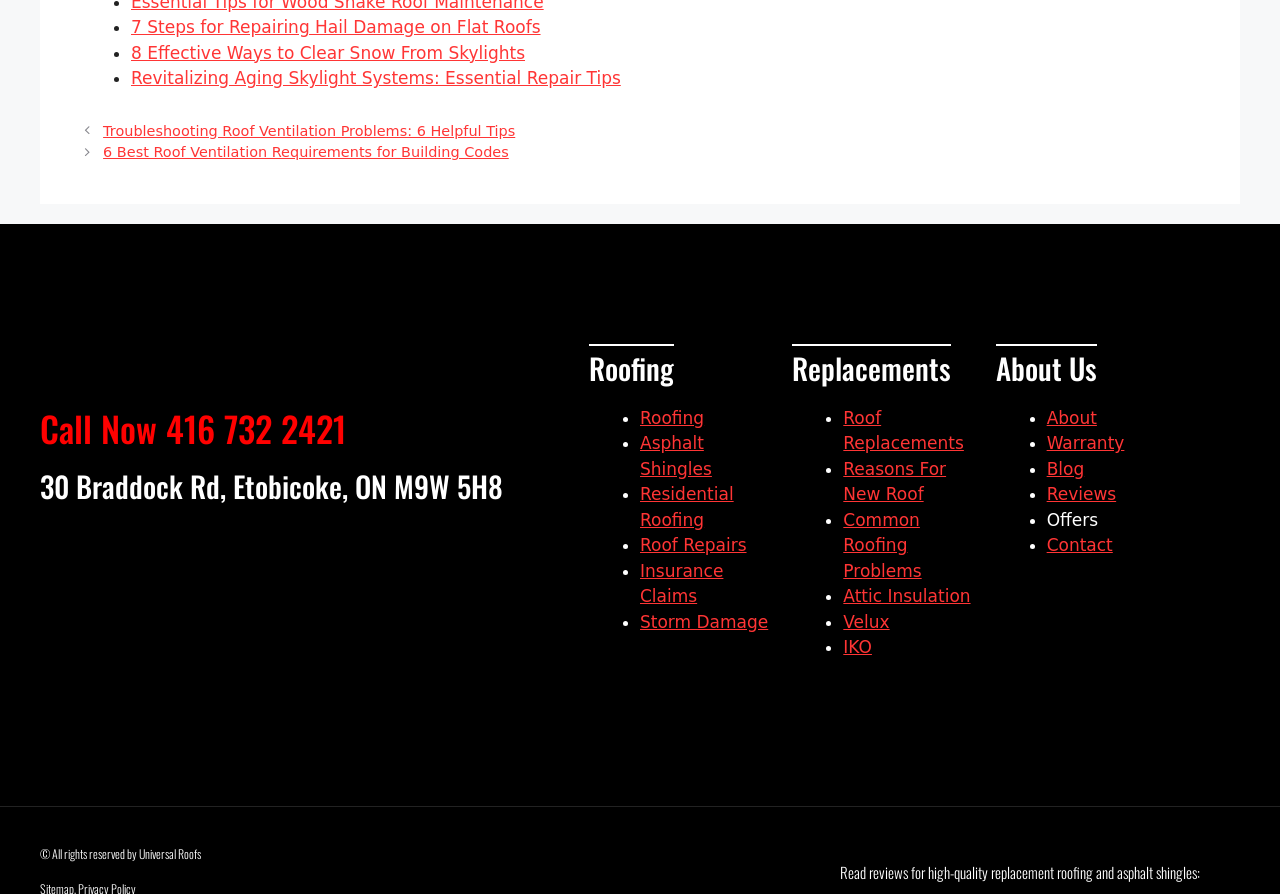From the webpage screenshot, predict the bounding box coordinates (top-left x, top-left y, bottom-right x, bottom-right y) for the UI element described here: Warranty

[0.818, 0.485, 0.878, 0.507]